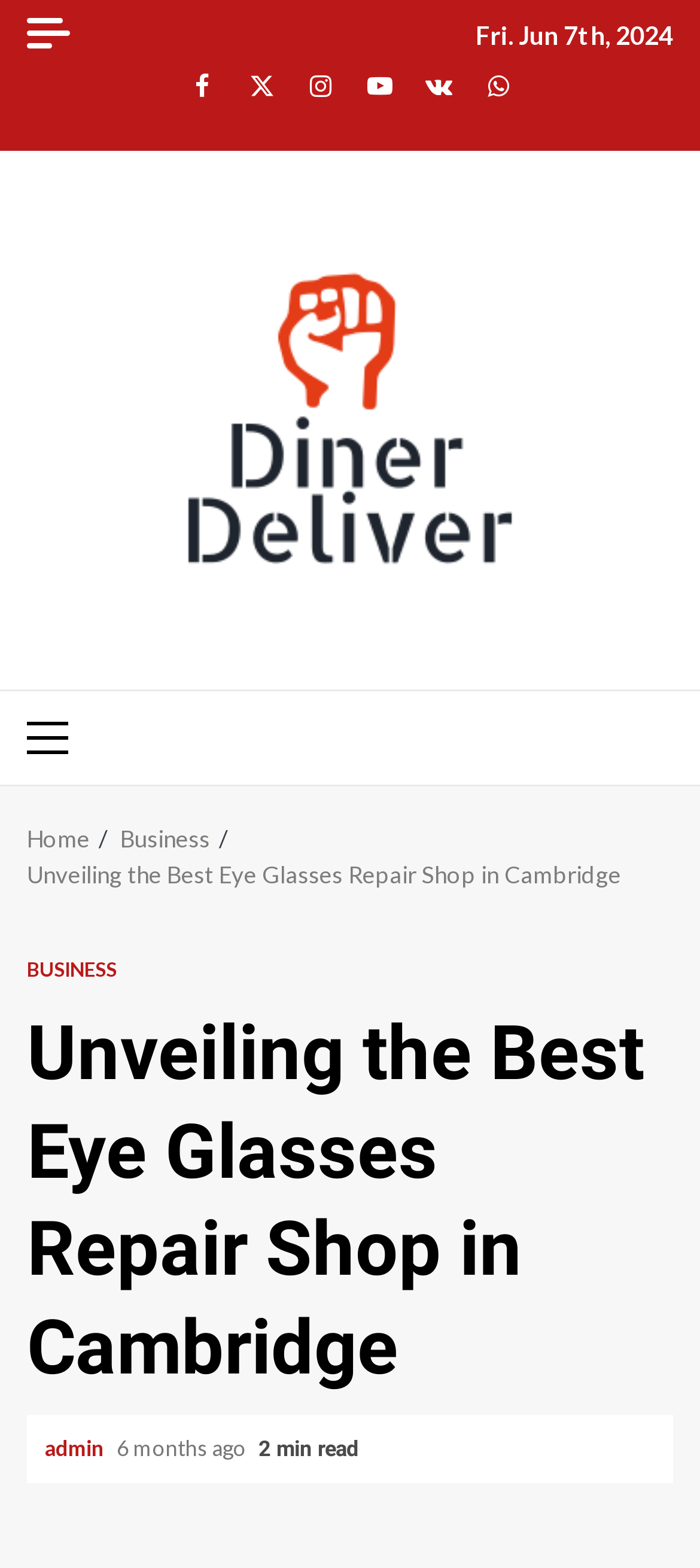What is the date shown on the webpage?
Kindly offer a detailed explanation using the data available in the image.

I found the date by looking at the top of the webpage, where it says 'Fri. Jun 7th, 2024' in a static text element.